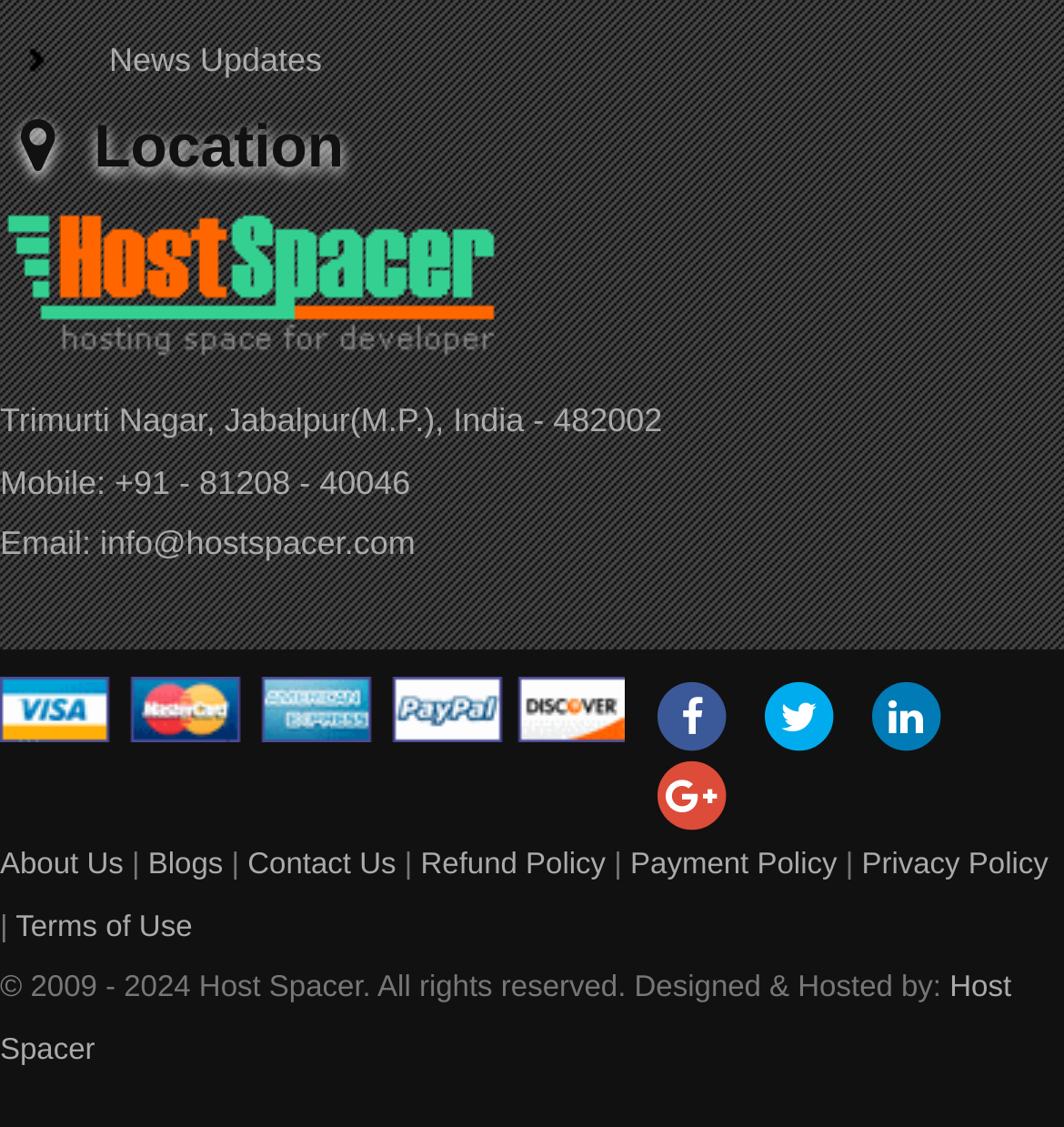Please identify the bounding box coordinates of the area I need to click to accomplish the following instruction: "Contact Us".

[0.233, 0.753, 0.372, 0.782]